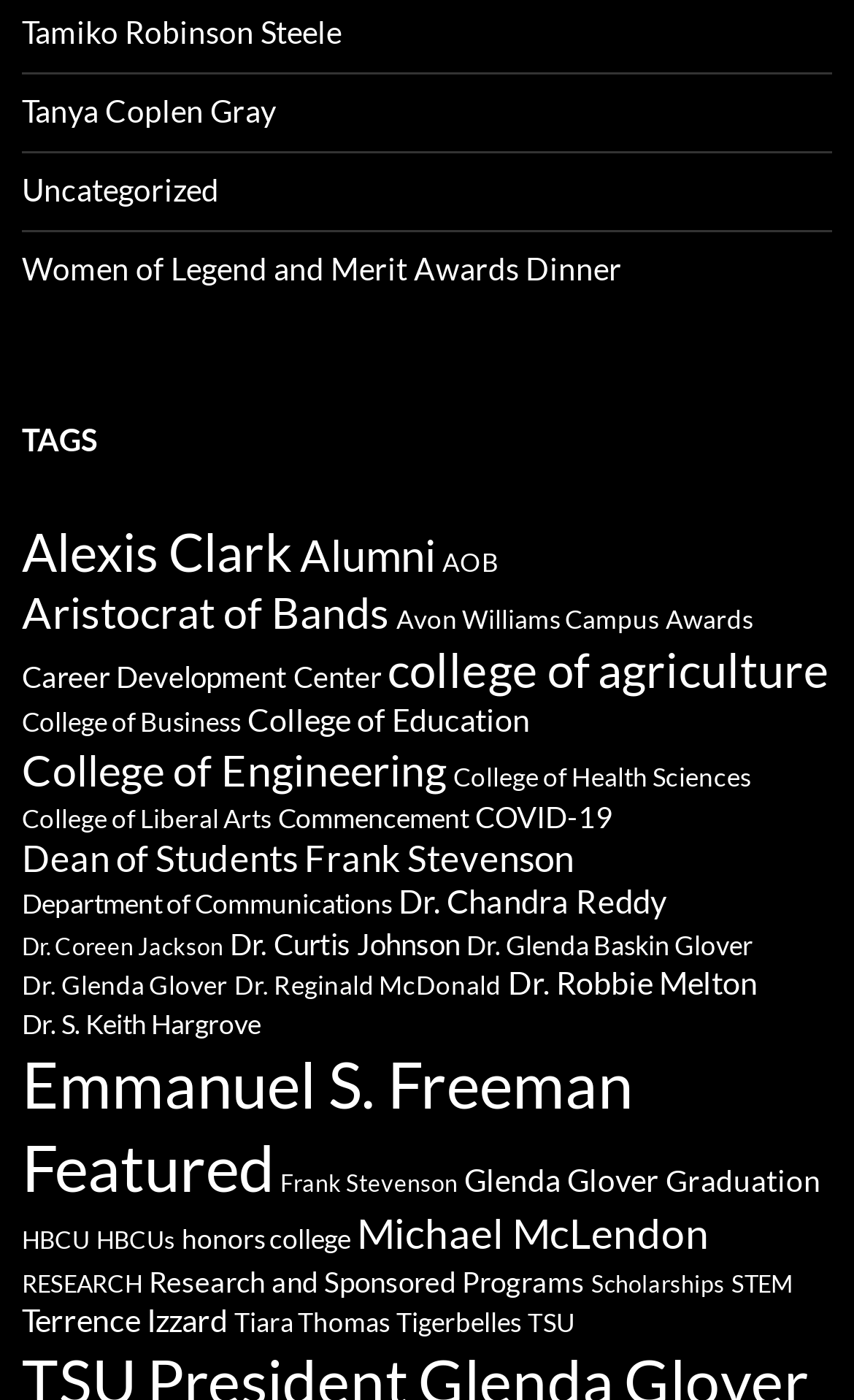Specify the bounding box coordinates (top-left x, top-left y, bottom-right x, bottom-right y) of the UI element in the screenshot that matches this description: Featured

[0.026, 0.805, 0.321, 0.86]